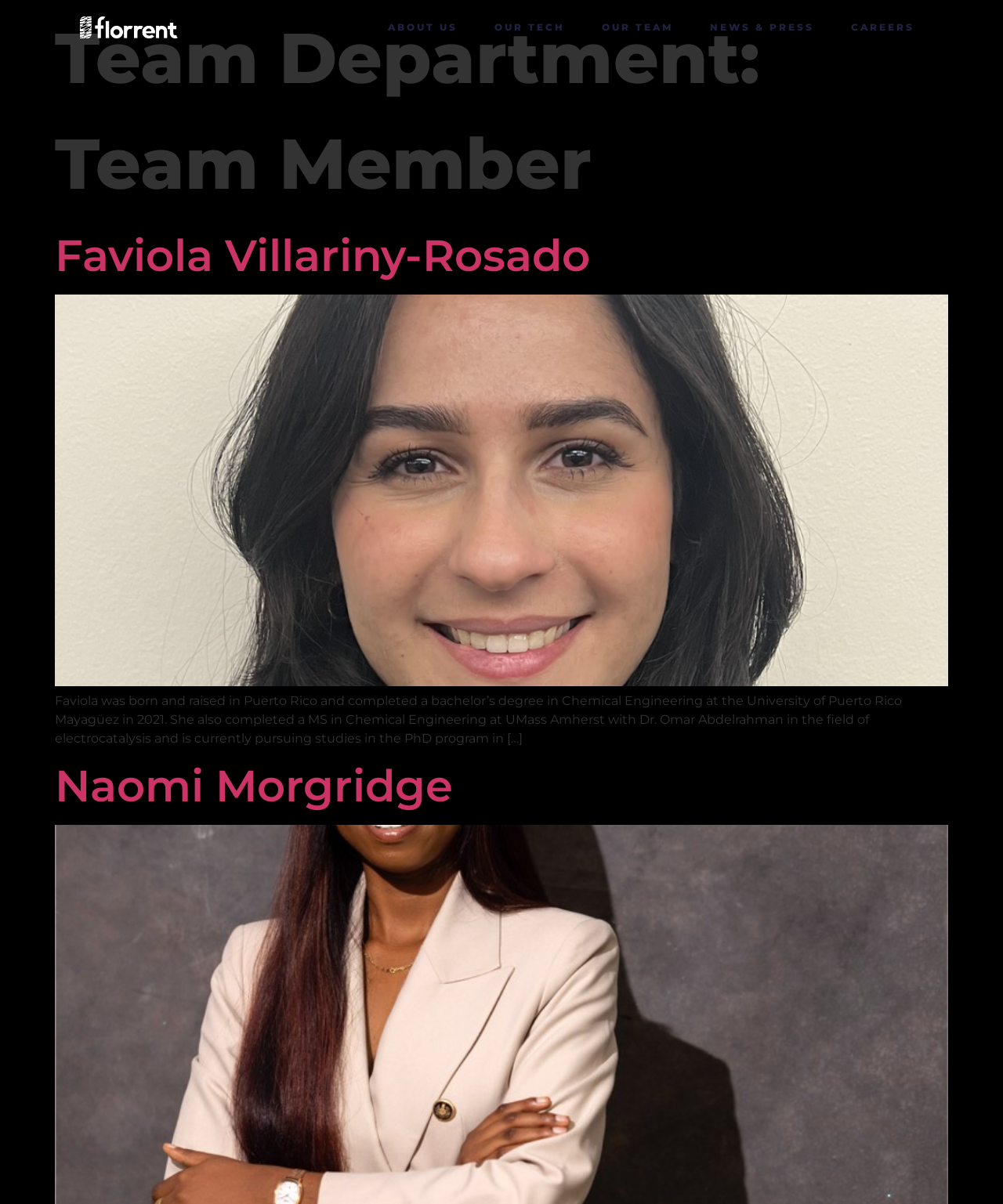With reference to the screenshot, provide a detailed response to the question below:
What is the current degree program that Faviola Villariny-Rosado is pursuing?

I found the answer by looking at the text description under Faviola Villariny-Rosado's name, which mentions that she is currently pursuing studies in the PhD program in […]